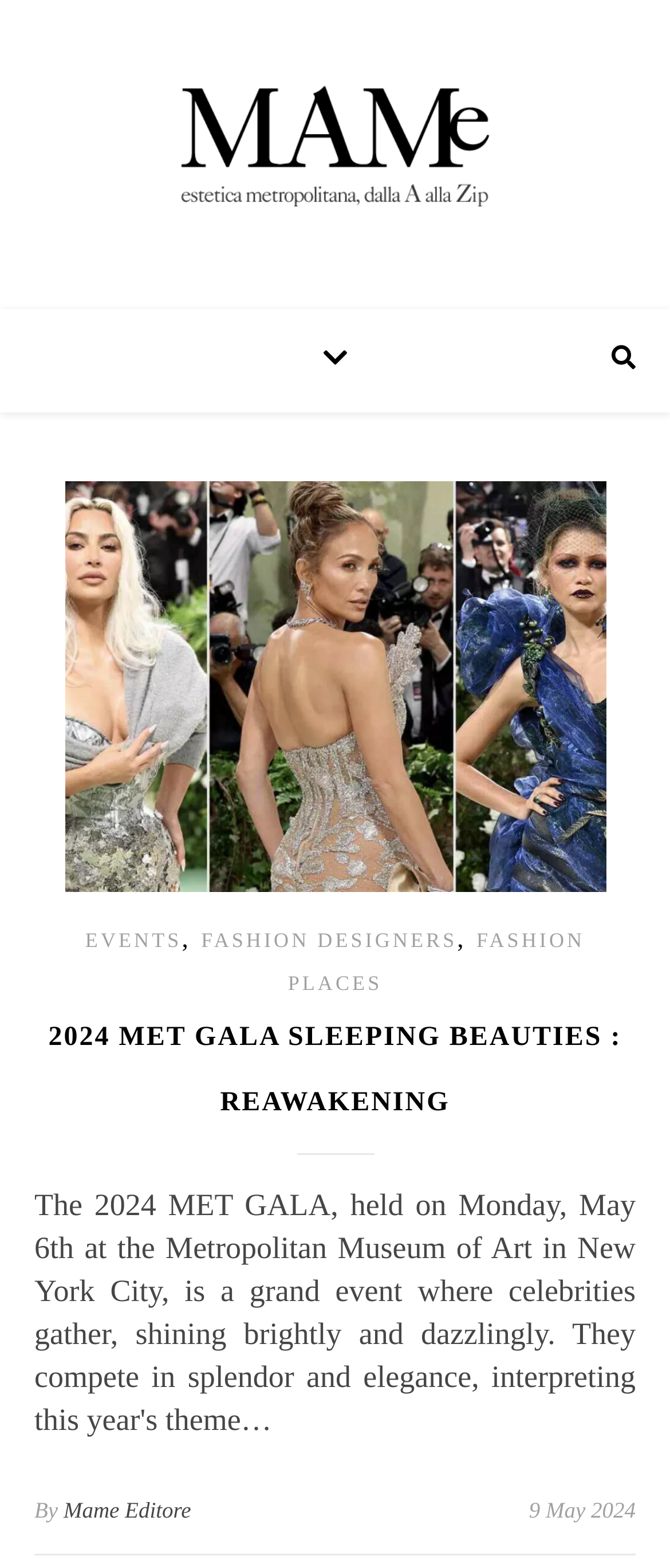Describe all significant elements and features of the webpage.

The webpage is about the American Fashion Archives, specifically focused on the 2024 Met Gala event. At the top, there is a logo "MAM-e" with an accompanying image, situated near the center of the page. 

Below the logo, there is a large article section that occupies most of the page. Within this section, there is a prominent image related to the 2024 Met Gala, taking up a significant portion of the top area. 

Underneath the image, there are three links: "EVENTS", "FASHION DESIGNERS", and "FASHION PLACES", arranged horizontally and spaced evenly apart. These links are followed by a heading that reads "2024 MET GALA SLEEPING BEAUTIES : REAWAKENING", which is also a clickable link.

At the bottom of the page, there is a footer section that contains some text and links. It starts with the phrase "By" and is followed by a link to "Mame Editore". On the right side of the footer, there is a date "9 May 2024".